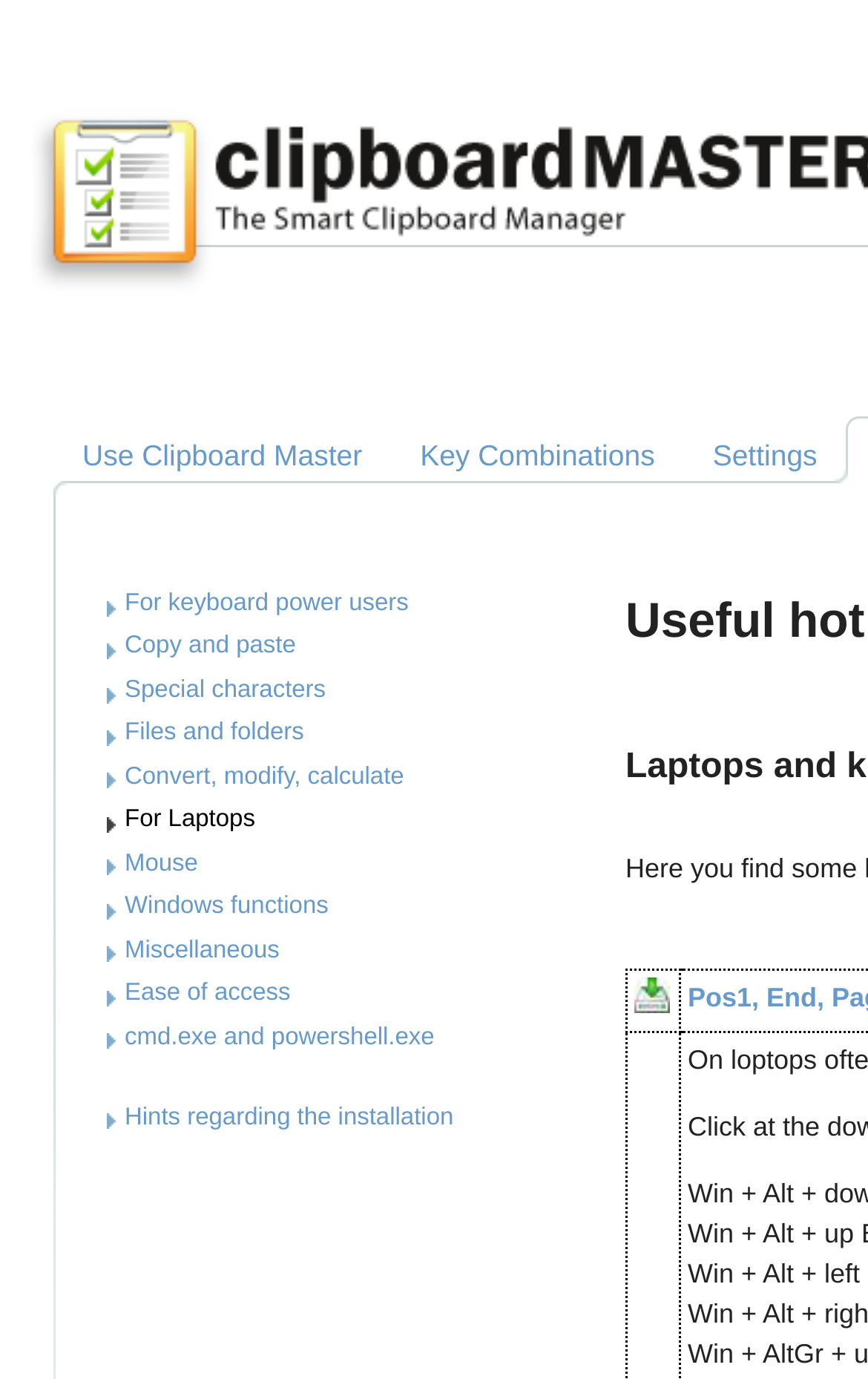Please find the bounding box coordinates of the clickable region needed to complete the following instruction: "Learn about Clipboard Master for Laptops". The bounding box coordinates must consist of four float numbers between 0 and 1, i.e., [left, top, right, bottom].

[0.123, 0.585, 0.294, 0.608]